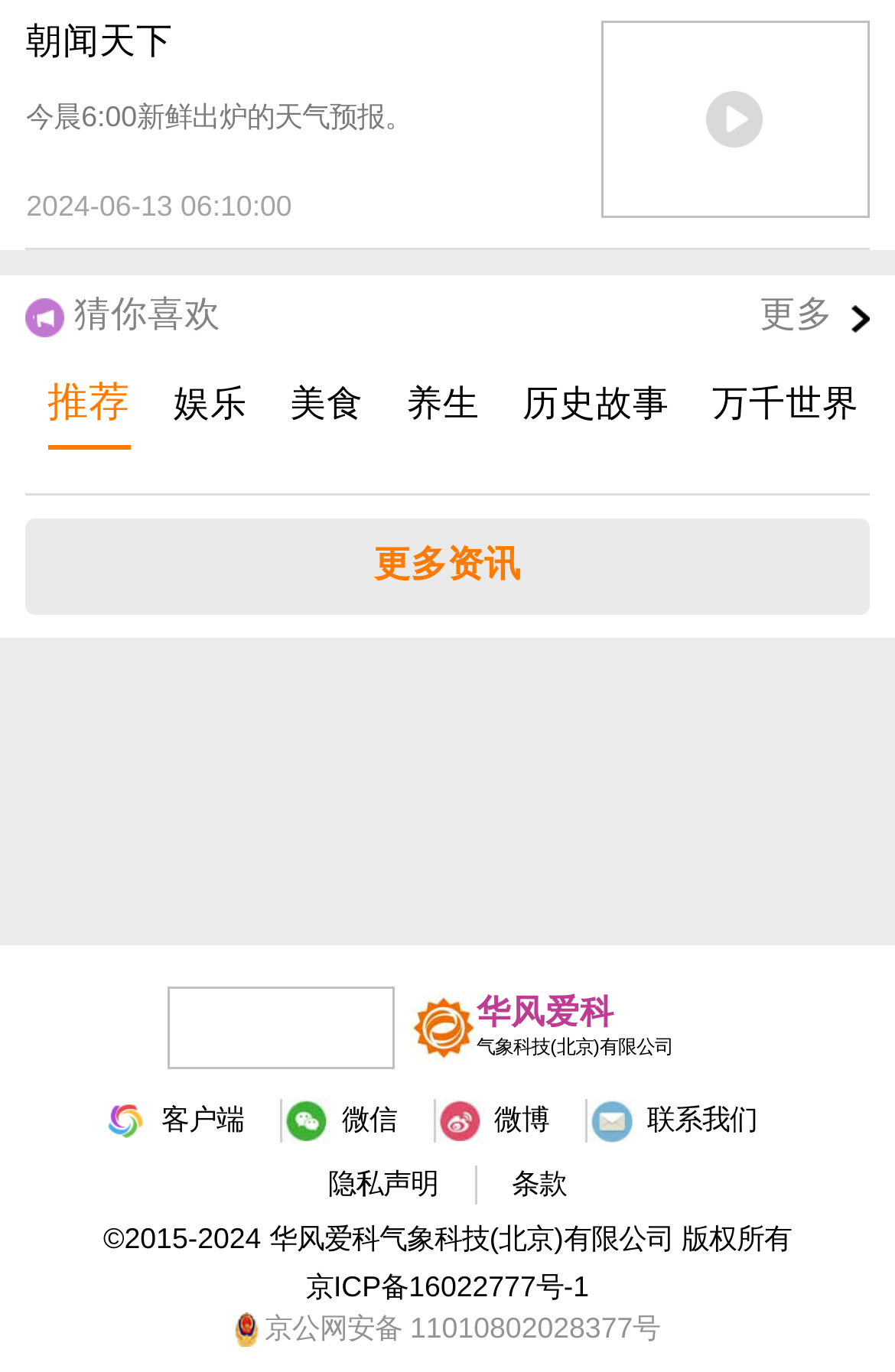Locate the bounding box coordinates of the element you need to click to accomplish the task described by this instruction: "Click on the '推荐' link".

[0.053, 0.262, 0.146, 0.327]